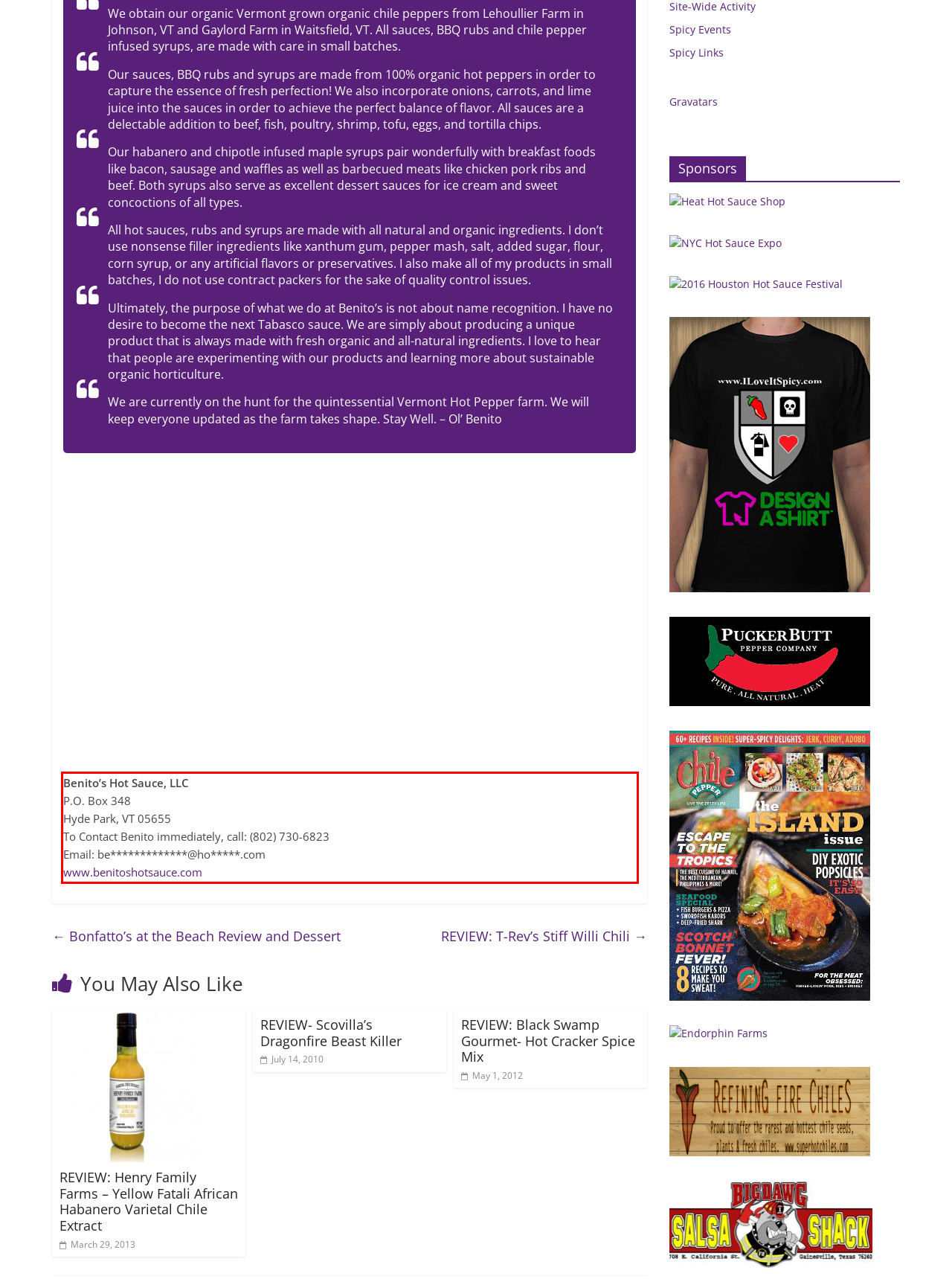Analyze the red bounding box in the provided webpage screenshot and generate the text content contained within.

Benito’s Hot Sauce, LLC P.O. Box 348 Hyde Park, VT 05655 To Contact Benito immediately, call: (802) 730-6823 Email: be*************@ho*****.com www.benitoshotsauce.com